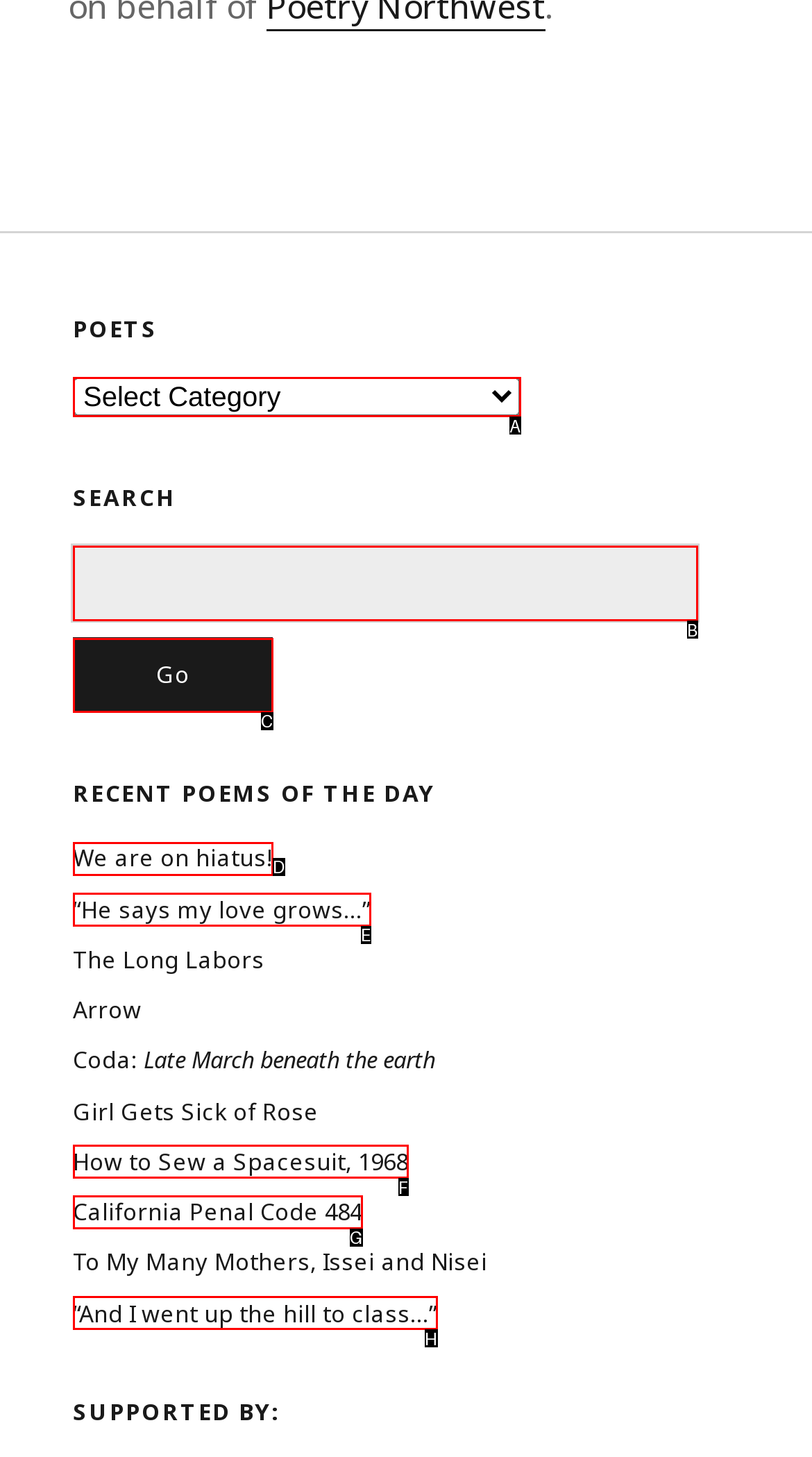Indicate which UI element needs to be clicked to fulfill the task: Click 'Go' to search
Answer with the letter of the chosen option from the available choices directly.

C